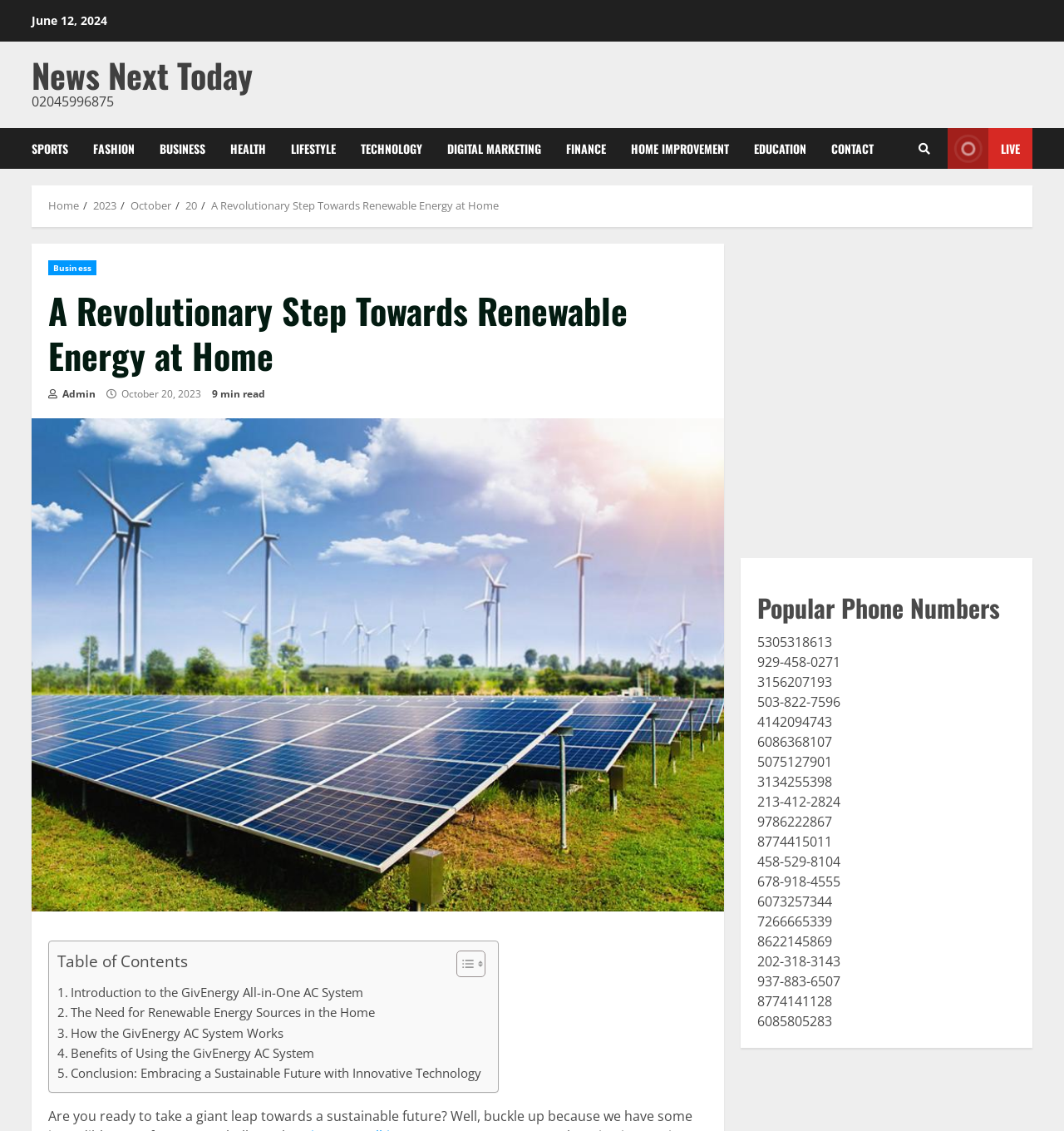Explain the webpage's layout and main content in detail.

This webpage appears to be a news article or blog post about renewable energy, specifically focusing on a revolutionary step towards renewable energy at home. The title of the article is "A Revolutionary Step Towards Renewable Energy at Home" and is displayed prominently at the top of the page.

Below the title, there is a navigation bar with links to various categories such as Sports, Fashion, Business, Health, Lifestyle, Technology, Digital Marketing, Finance, Home Improvement, and Education. There is also a contact link and a live link.

On the left side of the page, there is a breadcrumbs navigation section that shows the path to the current article, with links to Home, 2023, October, and 20.

The main content of the article is divided into sections, with headings and links to different parts of the article, such as Introduction, The Need for Renewable Energy Sources in the Home, How the GivEnergy AC System Works, Benefits of Using the GivEnergy AC System, and Conclusion.

There is an image related to renewable energy on the page, and a table of contents section that allows users to toggle the display of the contents.

On the right side of the page, there is a complementary section that displays a list of popular phone numbers.

At the top of the page, there is a date and time stamp, "June 12, 2024", and a link to "News Next Today". There is also a phone number "02045996875" displayed.